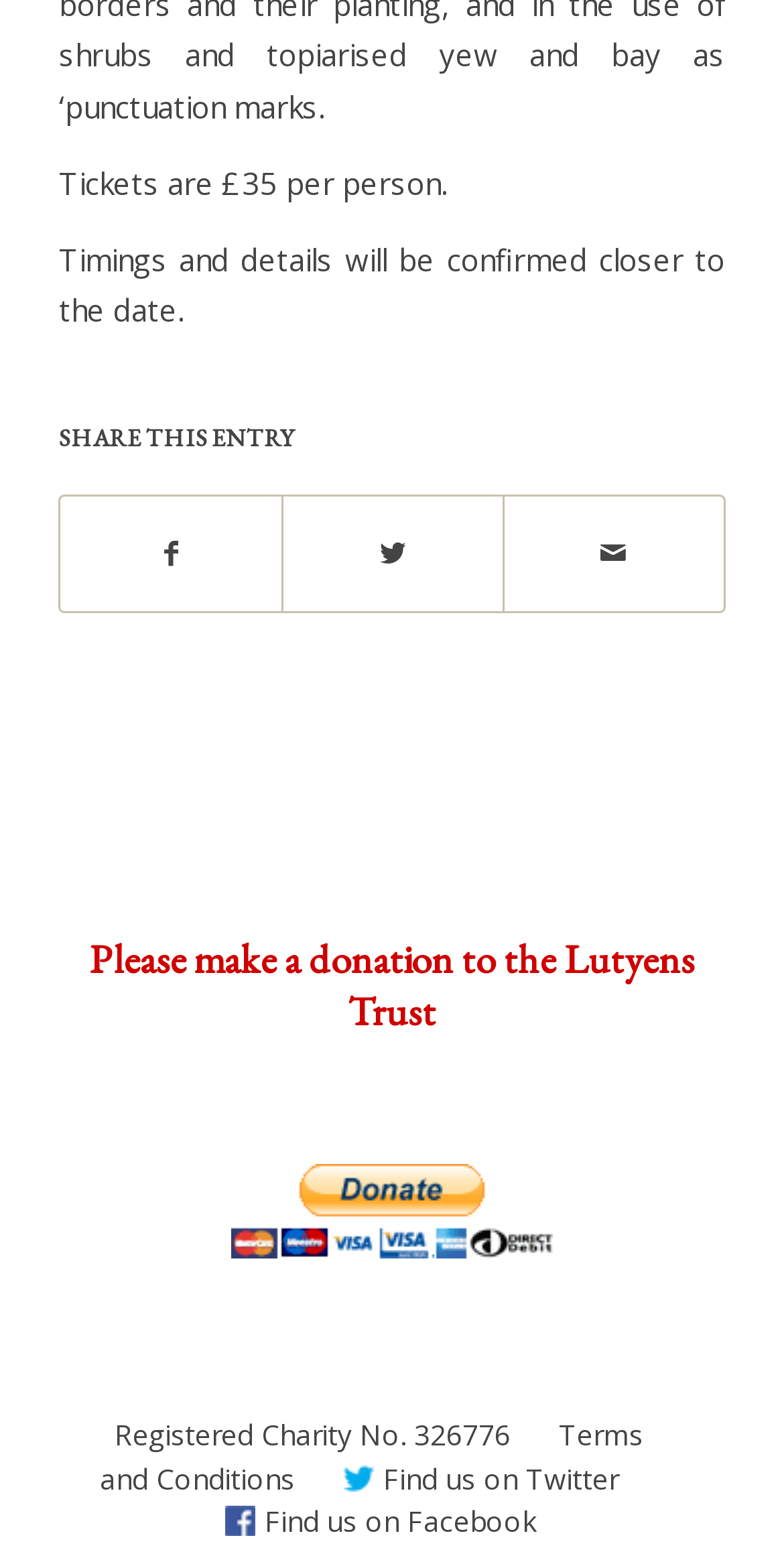Identify the bounding box coordinates for the element that needs to be clicked to fulfill this instruction: "Share on Twitter". Provide the coordinates in the format of four float numbers between 0 and 1: [left, top, right, bottom].

[0.362, 0.319, 0.641, 0.392]